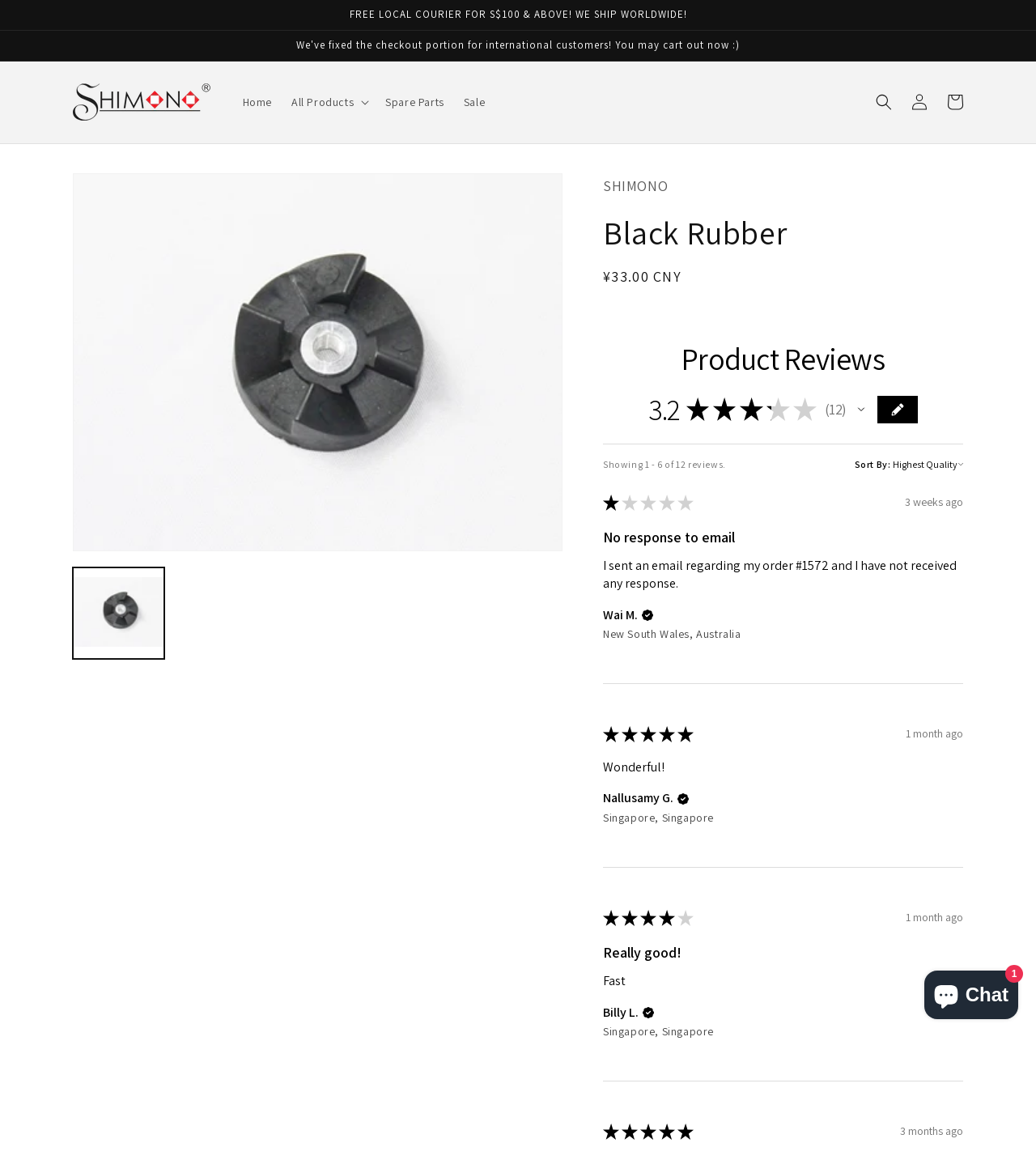Please identify the bounding box coordinates of the clickable element to fulfill the following instruction: "View product reviews". The coordinates should be four float numbers between 0 and 1, i.e., [left, top, right, bottom].

[0.582, 0.293, 0.93, 0.327]